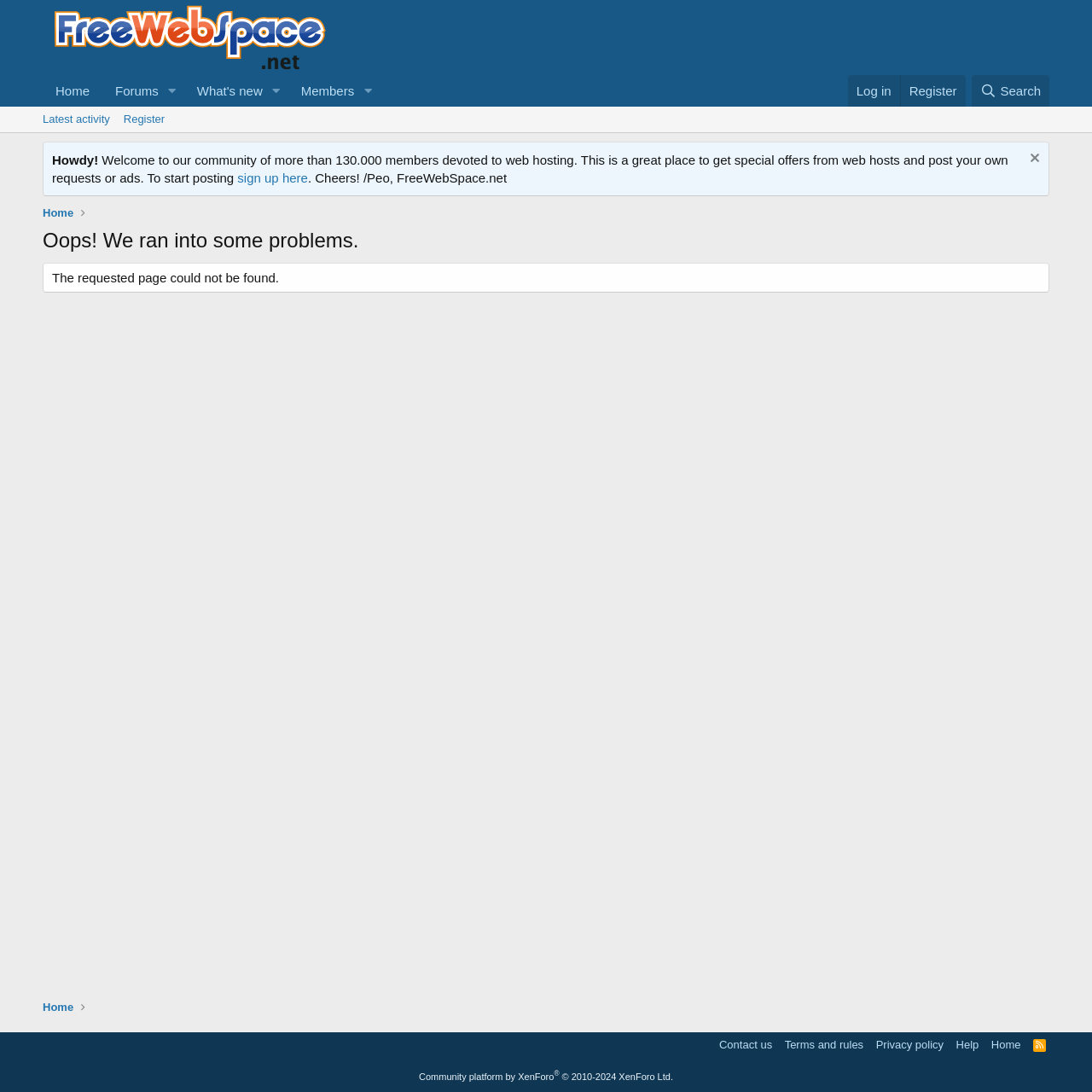What is the purpose of the community according to the webpage?
Using the image, give a concise answer in the form of a single word or short phrase.

Get special offers from web hosts and post requests or ads